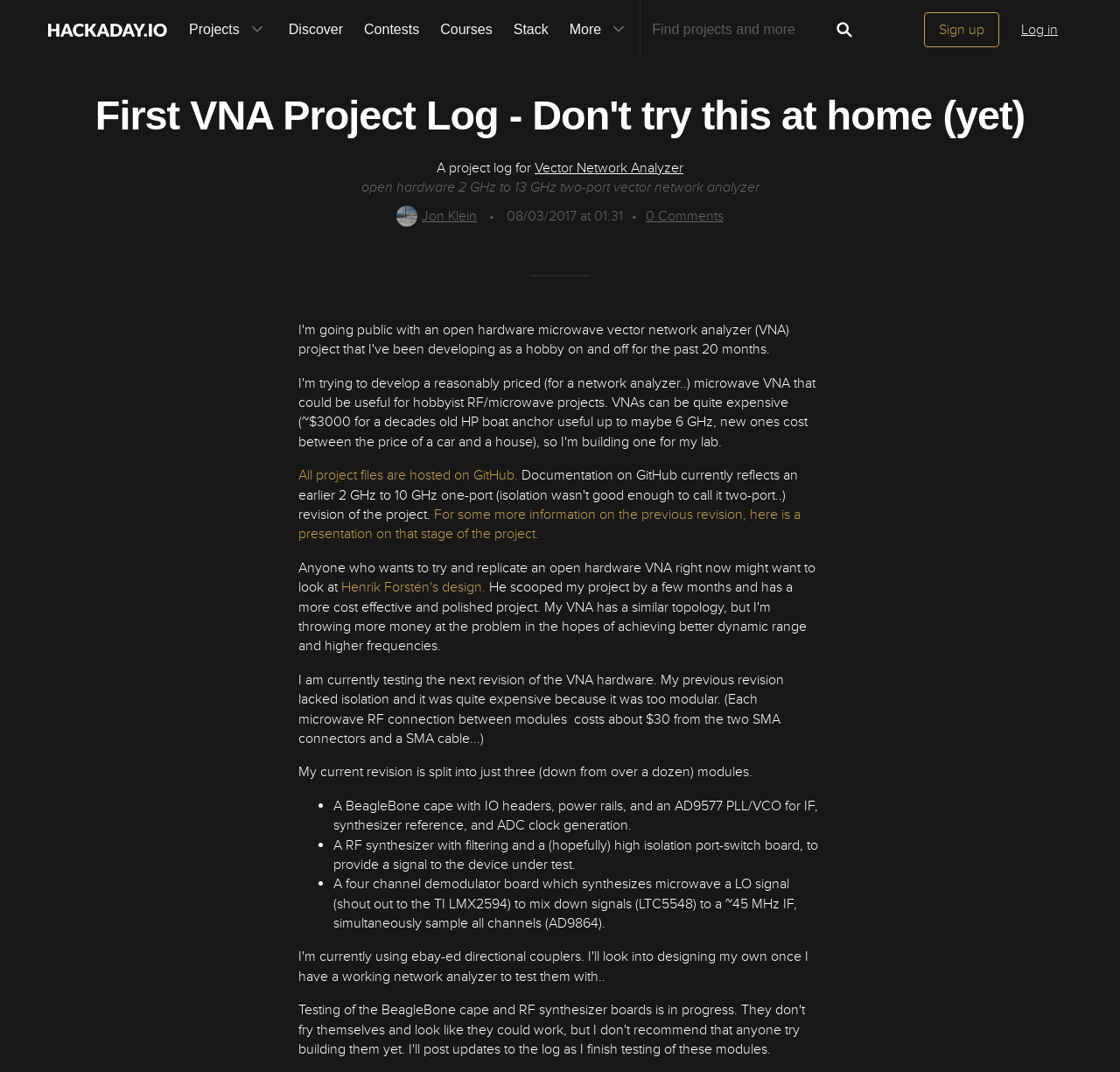Locate the primary heading on the webpage and return its text.

First VNA Project Log - Don't try this at home (yet)